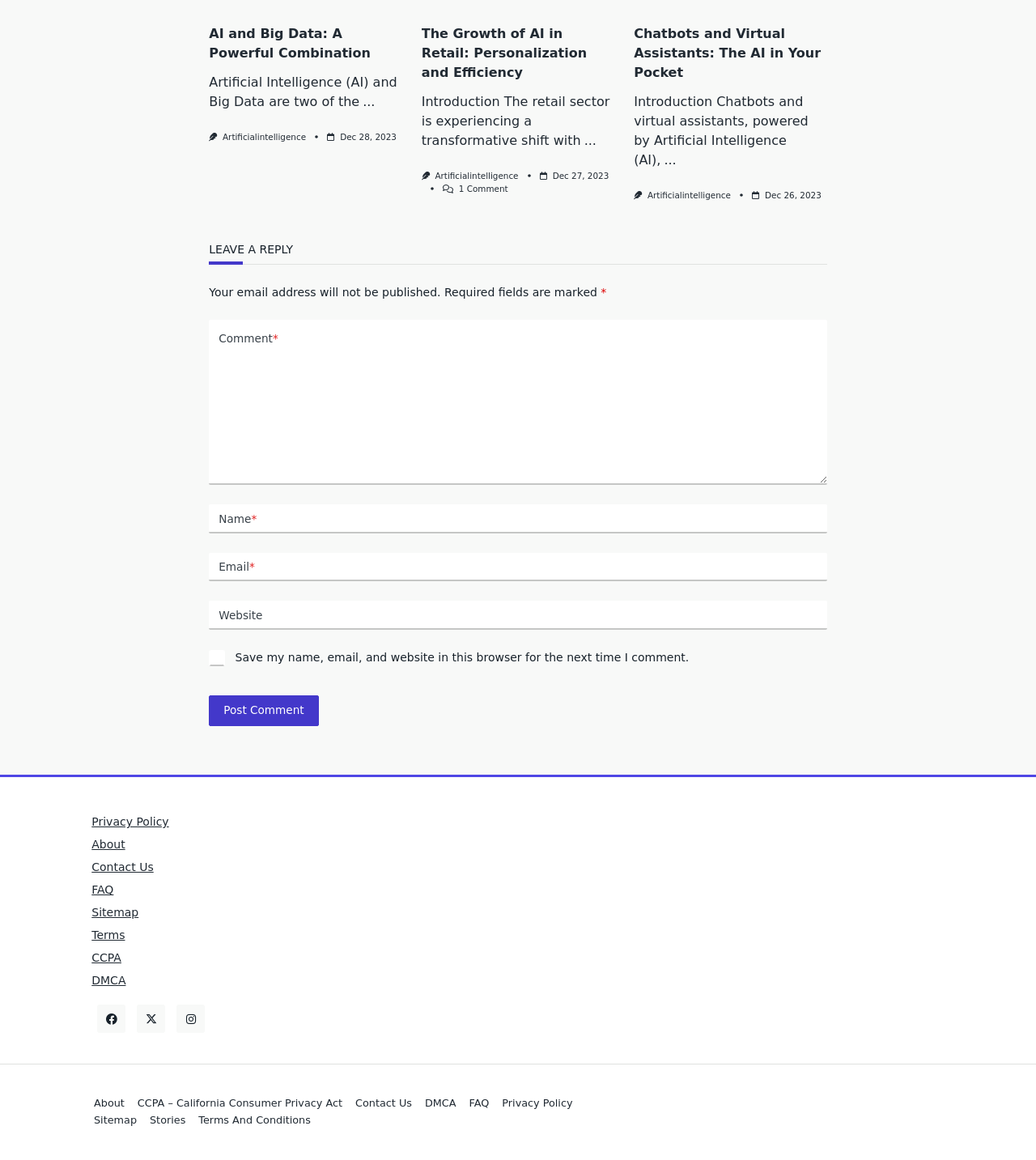Find the bounding box of the UI element described as follows: "parent_node: Email aria-describedby="email-notes" name="email"".

[0.202, 0.476, 0.798, 0.501]